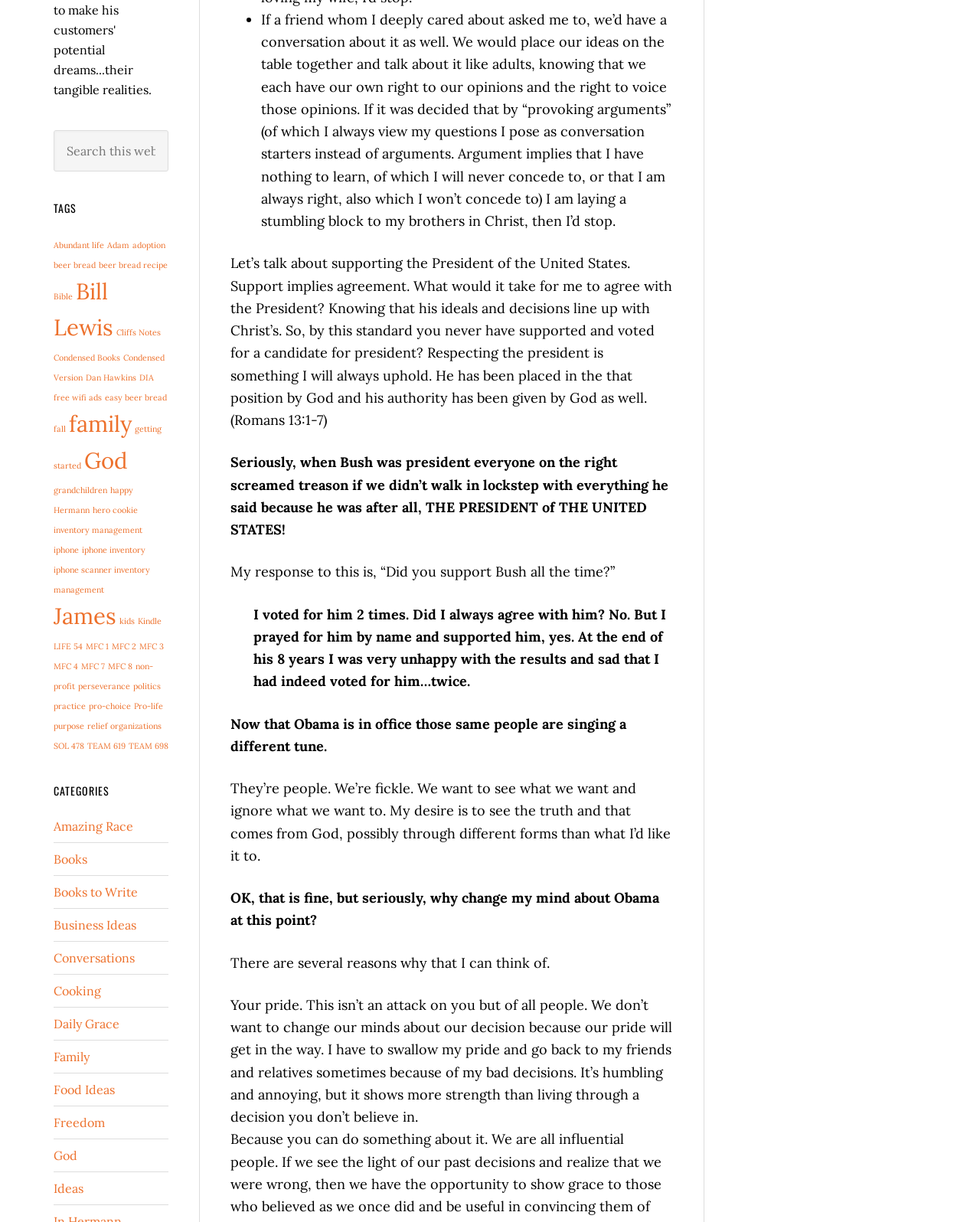Could you provide the bounding box coordinates for the portion of the screen to click to complete this instruction: "Read about 'God'"?

[0.055, 0.364, 0.13, 0.388]